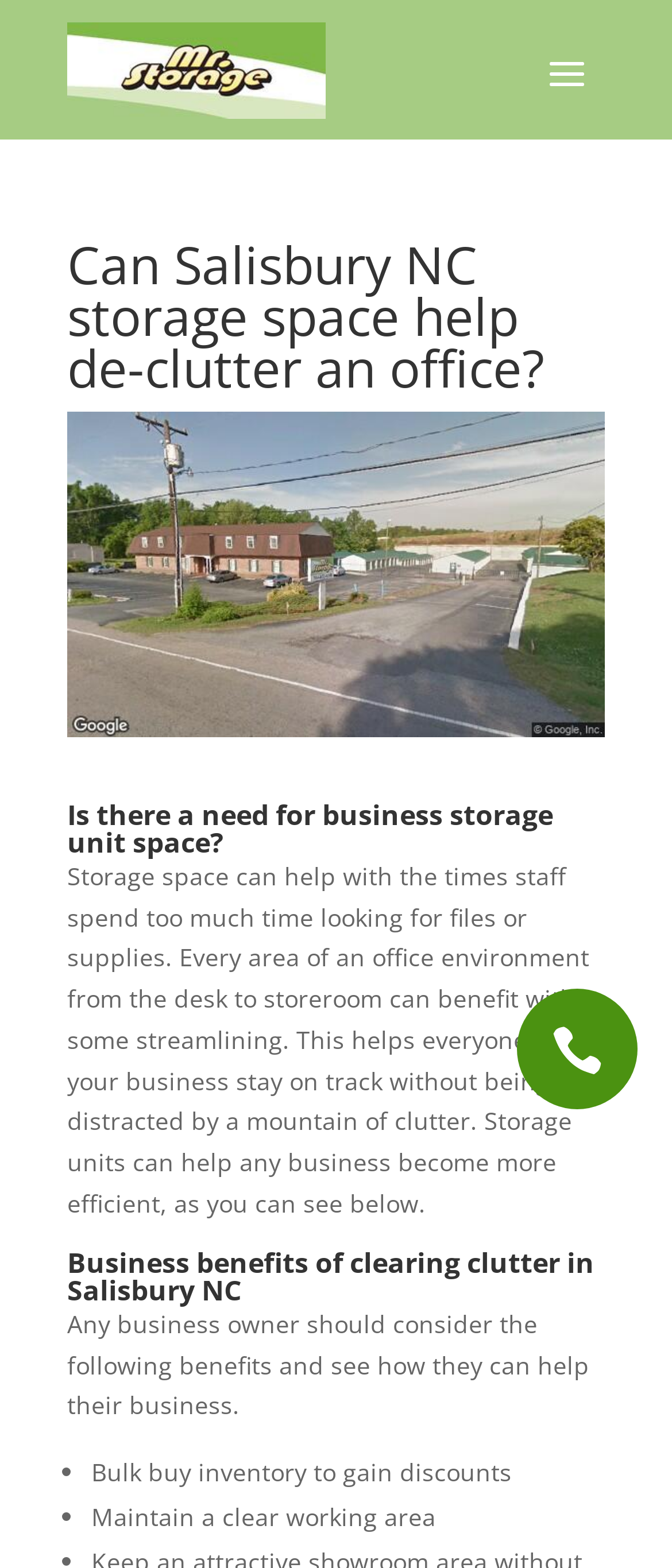Carefully examine the image and provide an in-depth answer to the question: What is the main purpose of Salisbury NC storage space?

Based on the webpage content, Salisbury NC storage space is intended to help businesses de-clutter their offices, making it easier for staff to find files and supplies, and increasing overall efficiency.